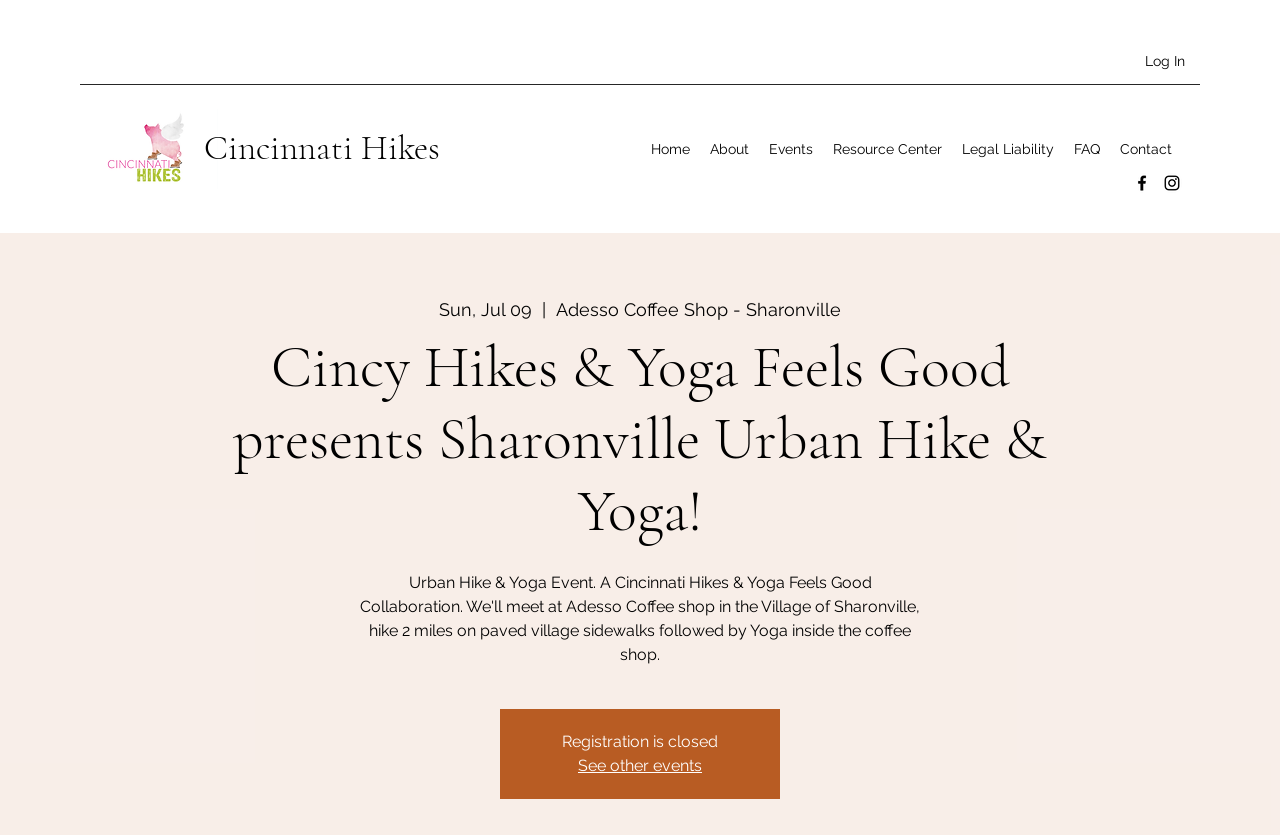Please predict the bounding box coordinates of the element's region where a click is necessary to complete the following instruction: "See other events". The coordinates should be represented by four float numbers between 0 and 1, i.e., [left, top, right, bottom].

[0.452, 0.905, 0.548, 0.928]